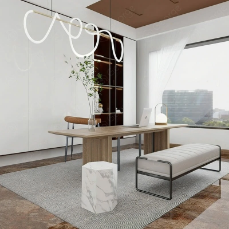Use a single word or phrase to answer the following:
What is the purpose of the small plant on the desk?

Adds a touch of nature